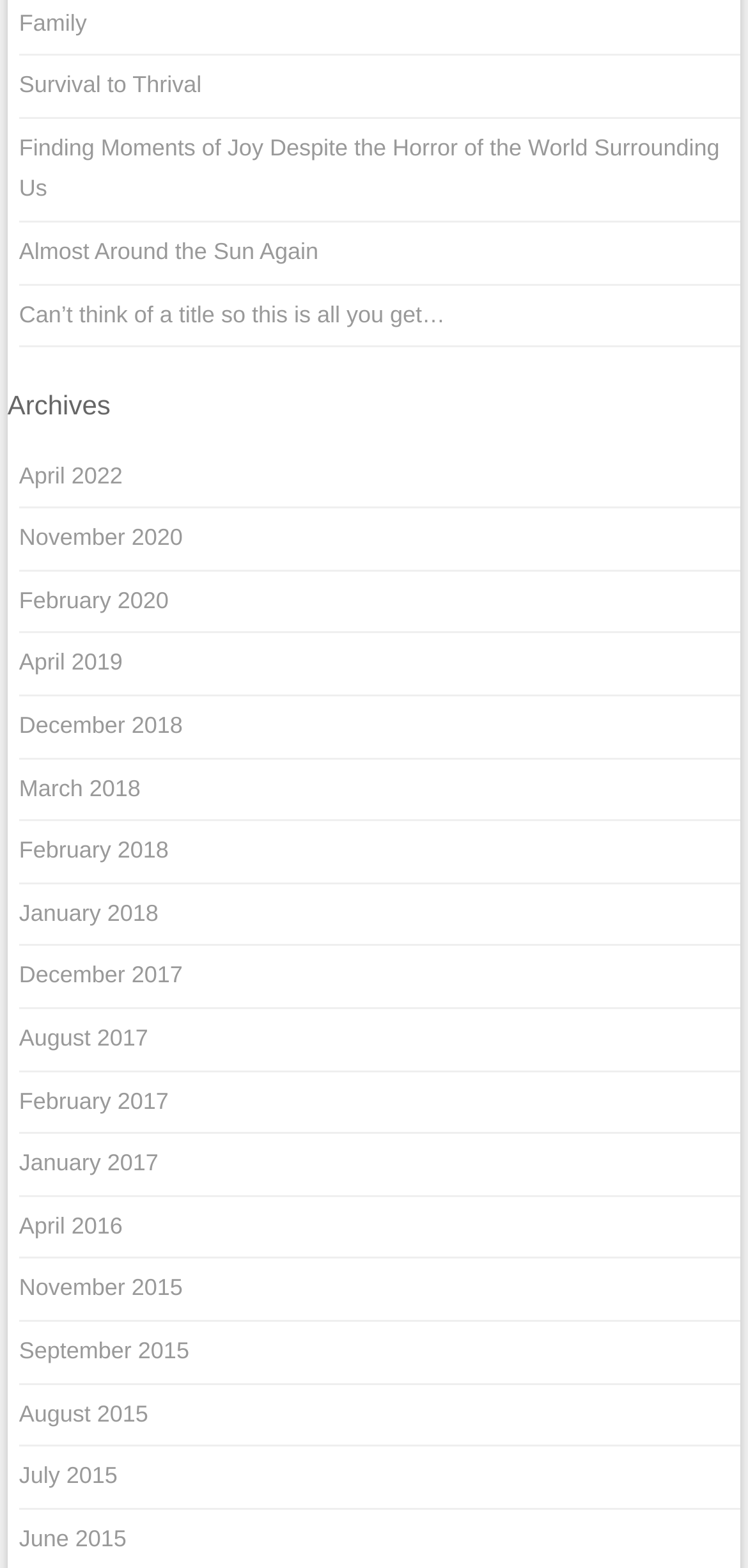Provide the bounding box coordinates of the UI element this sentence describes: "Family".

[0.025, 0.006, 0.116, 0.023]